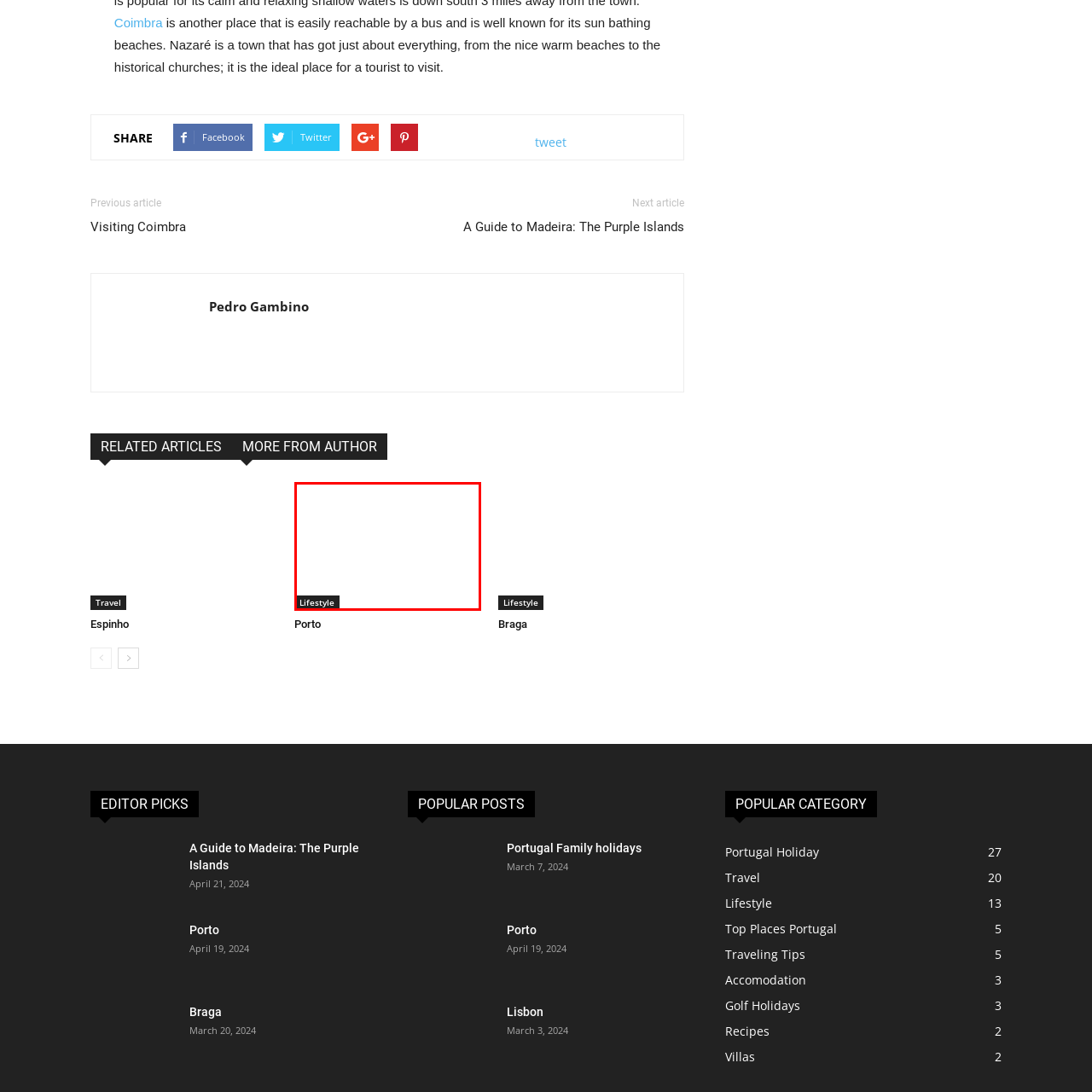Focus on the image confined within the red boundary and provide a single word or phrase in response to the question:
What is the purpose of the 'Lifestyle' button?

Guide users to lifestyle content